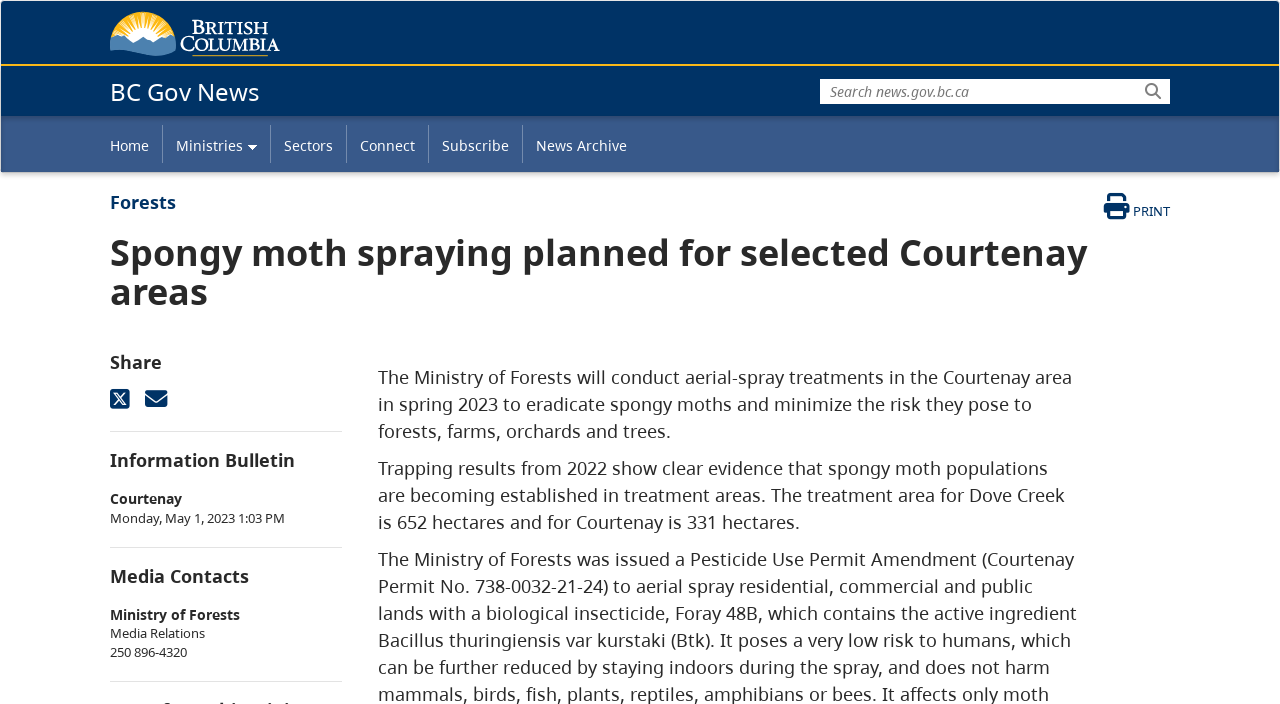Indicate the bounding box coordinates of the element that needs to be clicked to satisfy the following instruction: "Share on X". The coordinates should be four float numbers between 0 and 1, i.e., [left, top, right, bottom].

[0.086, 0.551, 0.102, 0.579]